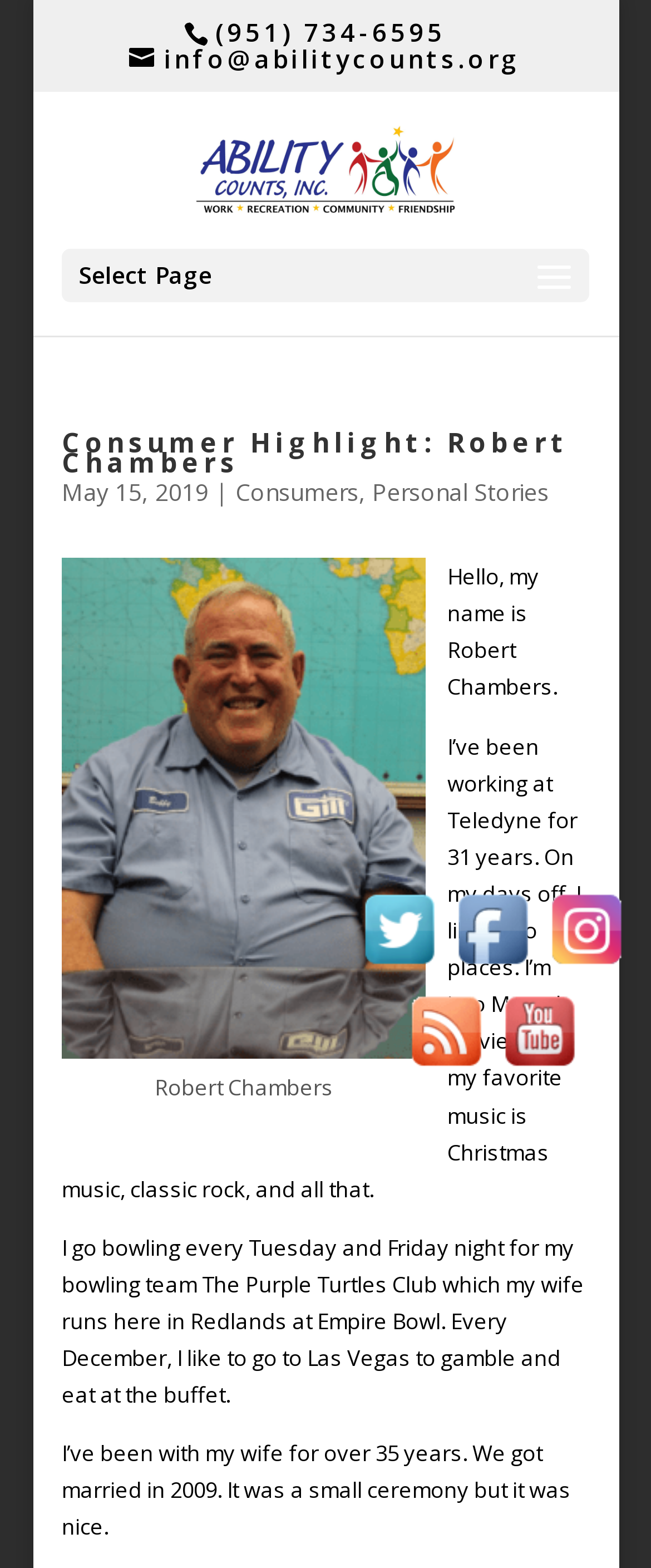Can you find the bounding box coordinates for the element that needs to be clicked to execute this instruction: "Call the phone number"? The coordinates should be given as four float numbers between 0 and 1, i.e., [left, top, right, bottom].

[0.331, 0.01, 0.685, 0.031]